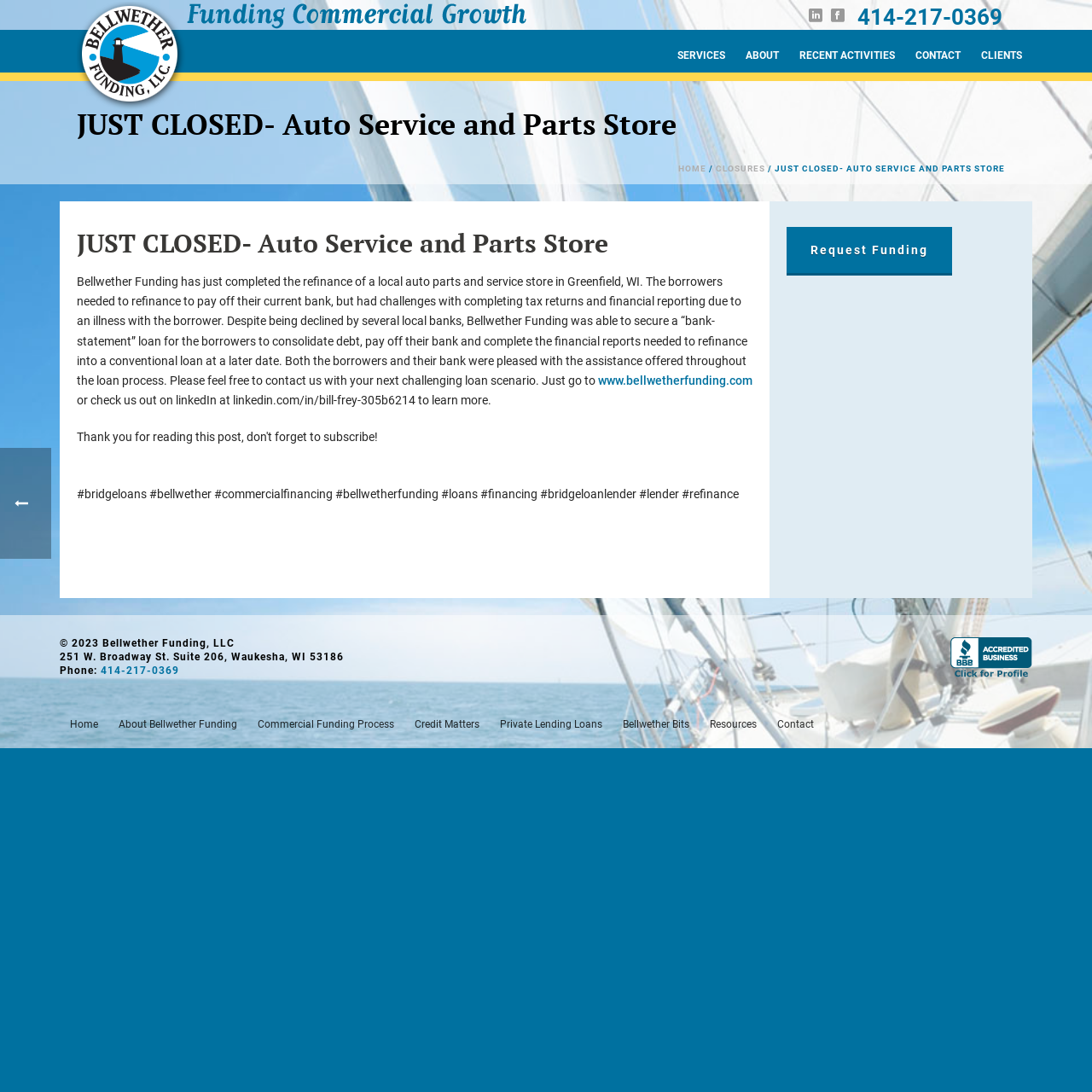Please specify the bounding box coordinates for the clickable region that will help you carry out the instruction: "Contact Bellwether Funding".

[0.829, 0.027, 0.889, 0.066]